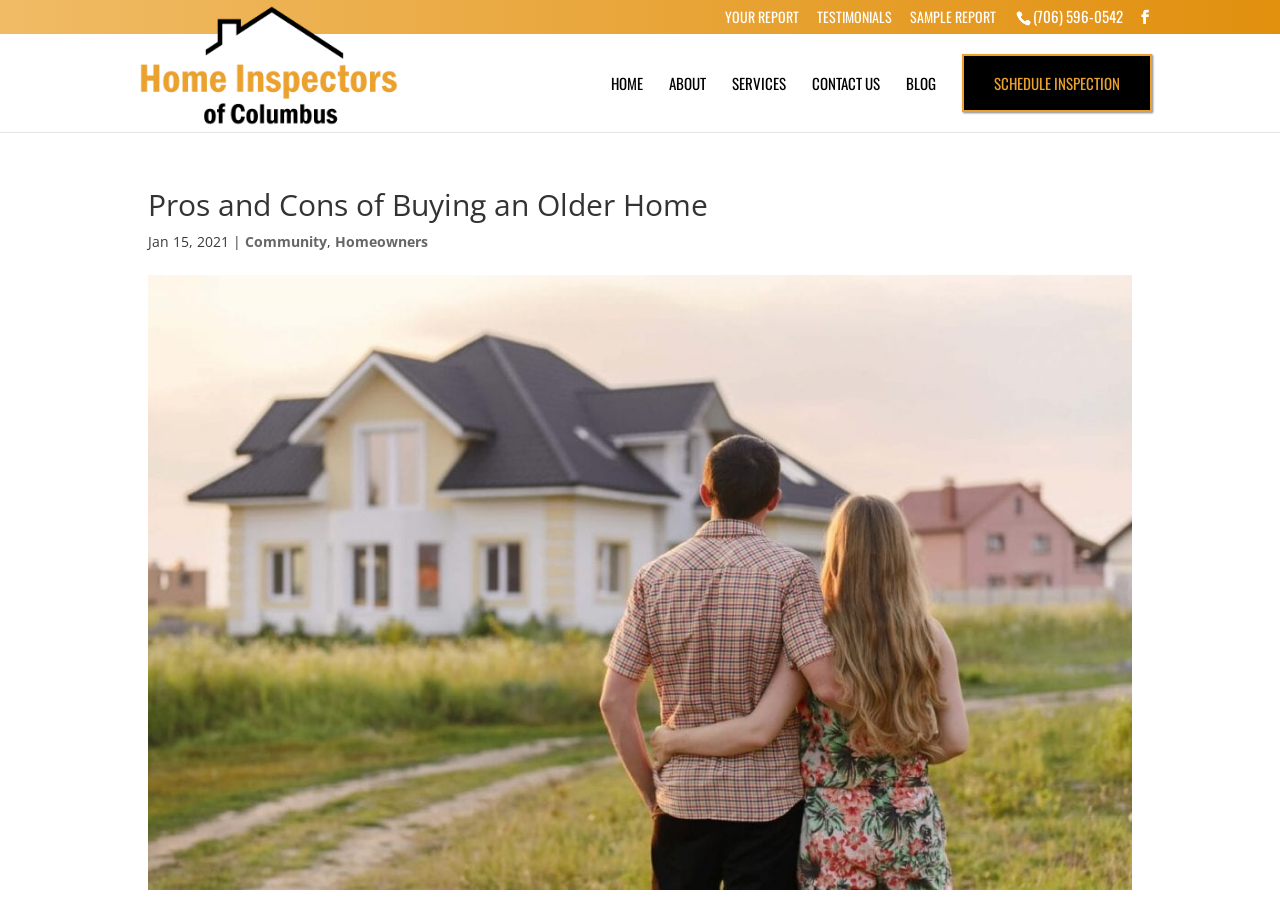How many main navigation links are there?
Carefully analyze the image and provide a detailed answer to the question.

I counted the main navigation links by looking at the elements with text 'HOME', 'ABOUT', 'SERVICES', 'CONTACT US', 'BLOG', and 'SCHEDULE INSPECTION'. These links are located at the top of the webpage and have similar styling, indicating they are part of the main navigation.